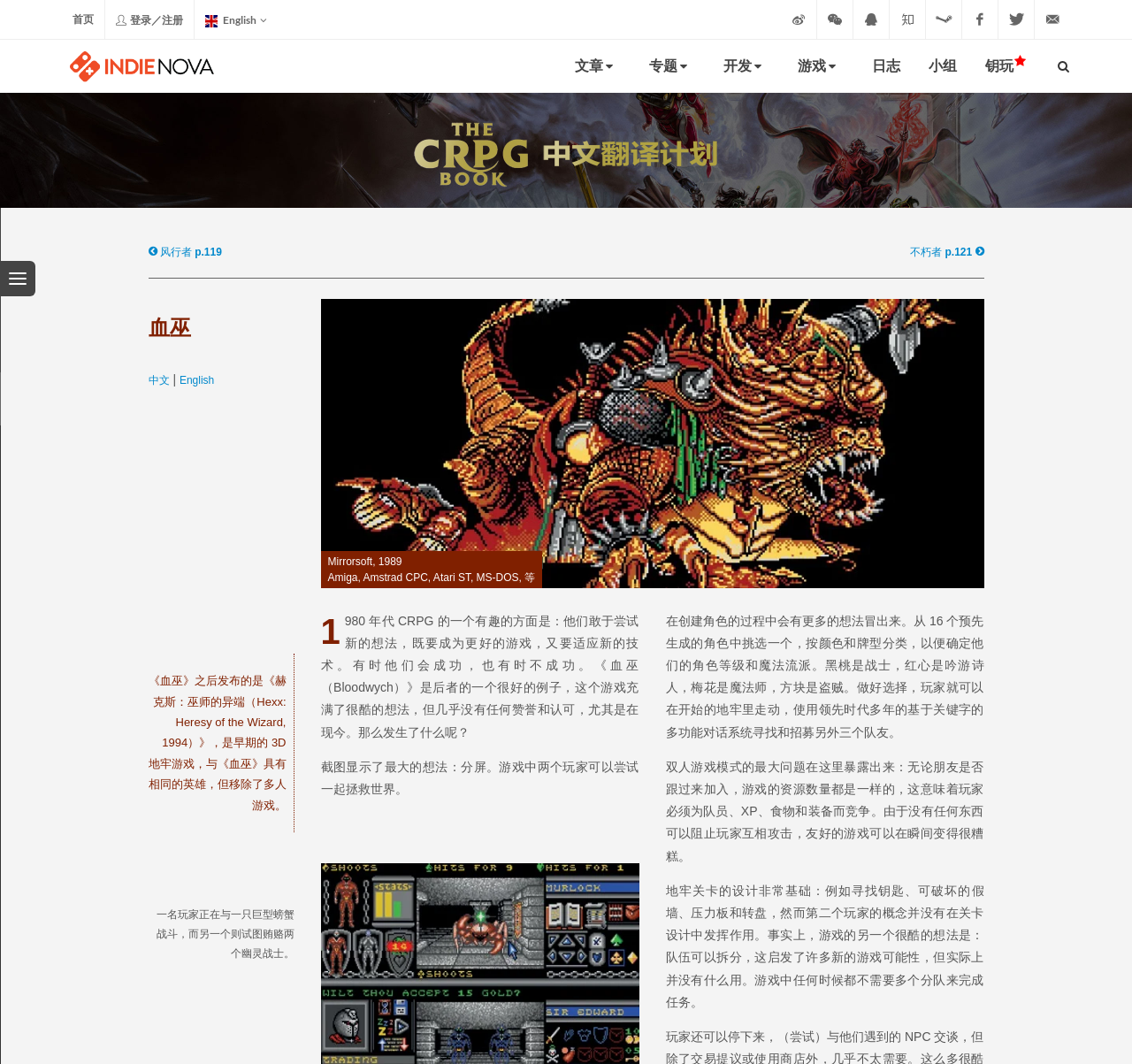Please find the bounding box coordinates of the element's region to be clicked to carry out this instruction: "Search for website content keywords".

[0.055, 0.037, 0.945, 0.087]